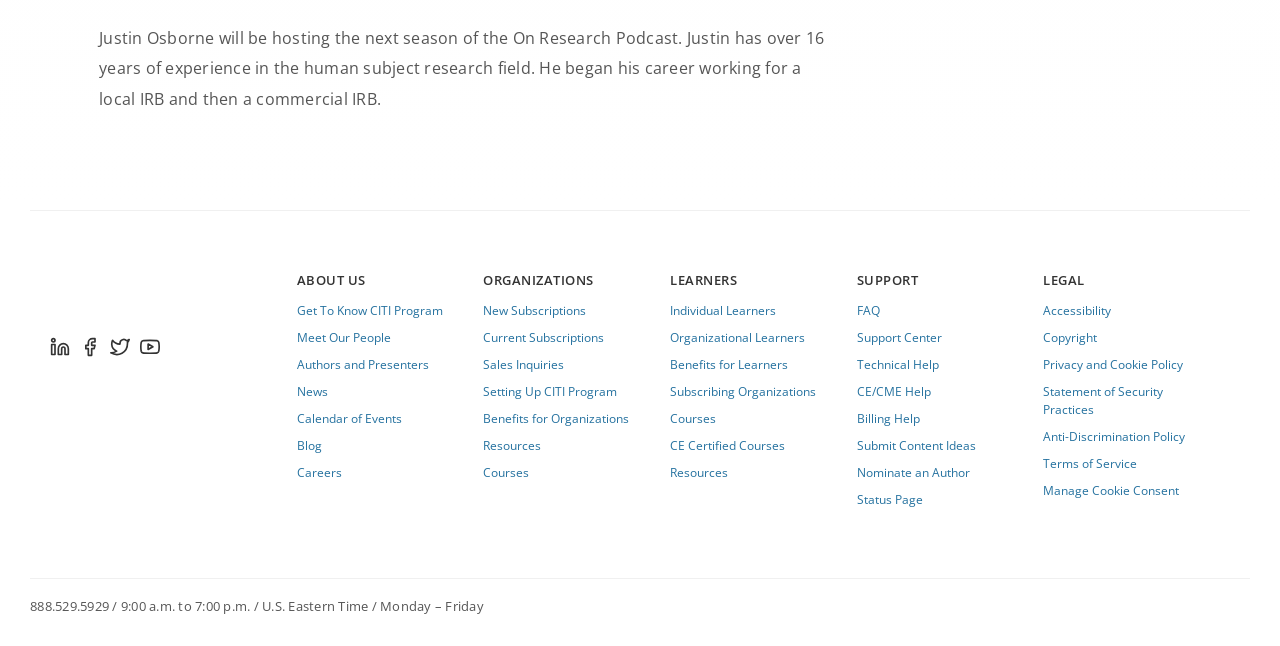Please locate the bounding box coordinates of the element that should be clicked to complete the given instruction: "Visit the LinkedIn page".

[0.039, 0.522, 0.055, 0.553]